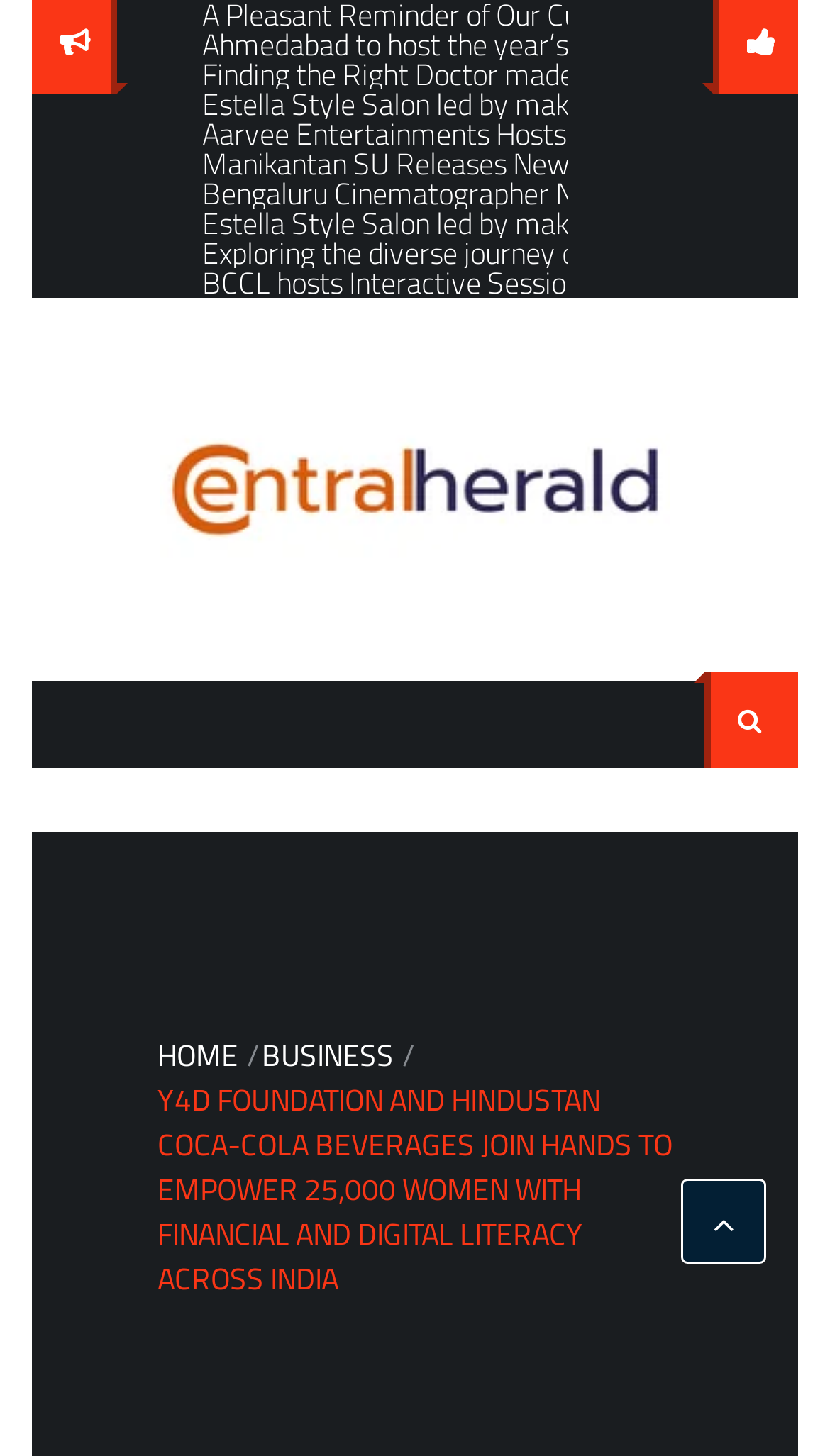Please provide a one-word or short phrase answer to the question:
What is the navigation section called?

Breadcrumbs